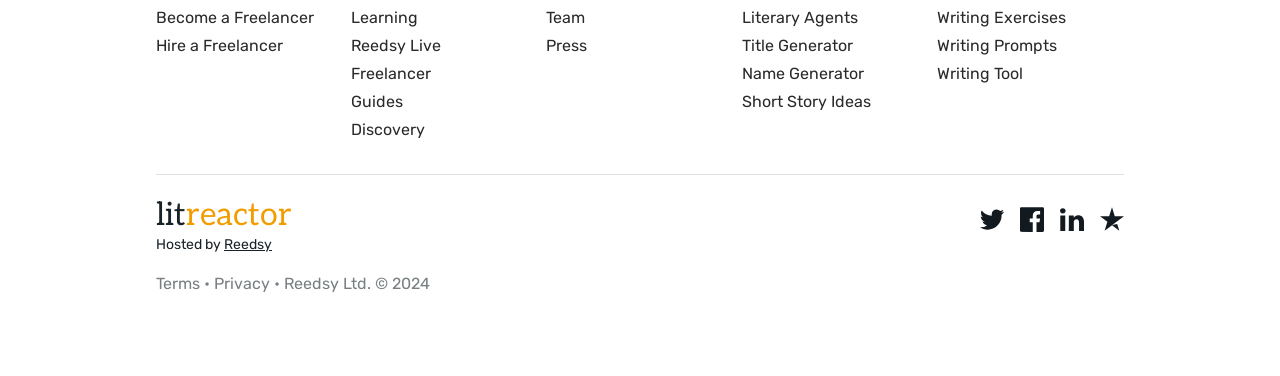Given the description: "Learning", determine the bounding box coordinates of the UI element. The coordinates should be formatted as four float numbers between 0 and 1, [left, top, right, bottom].

[0.274, 0.016, 0.421, 0.08]